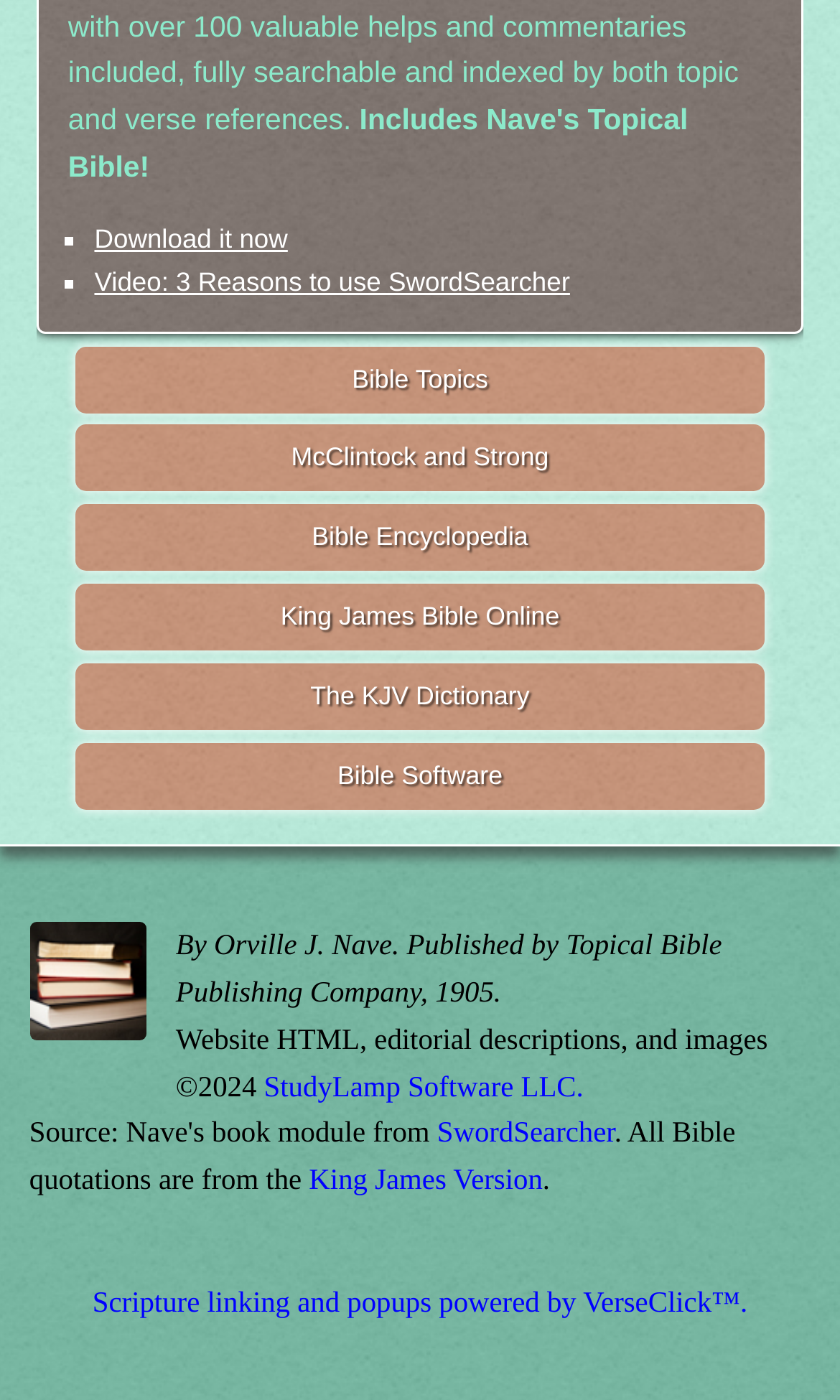Locate the bounding box coordinates of the area to click to fulfill this instruction: "Visit the King James Bible Online". The bounding box should be presented as four float numbers between 0 and 1, in the order [left, top, right, bottom].

[0.089, 0.417, 0.911, 0.465]